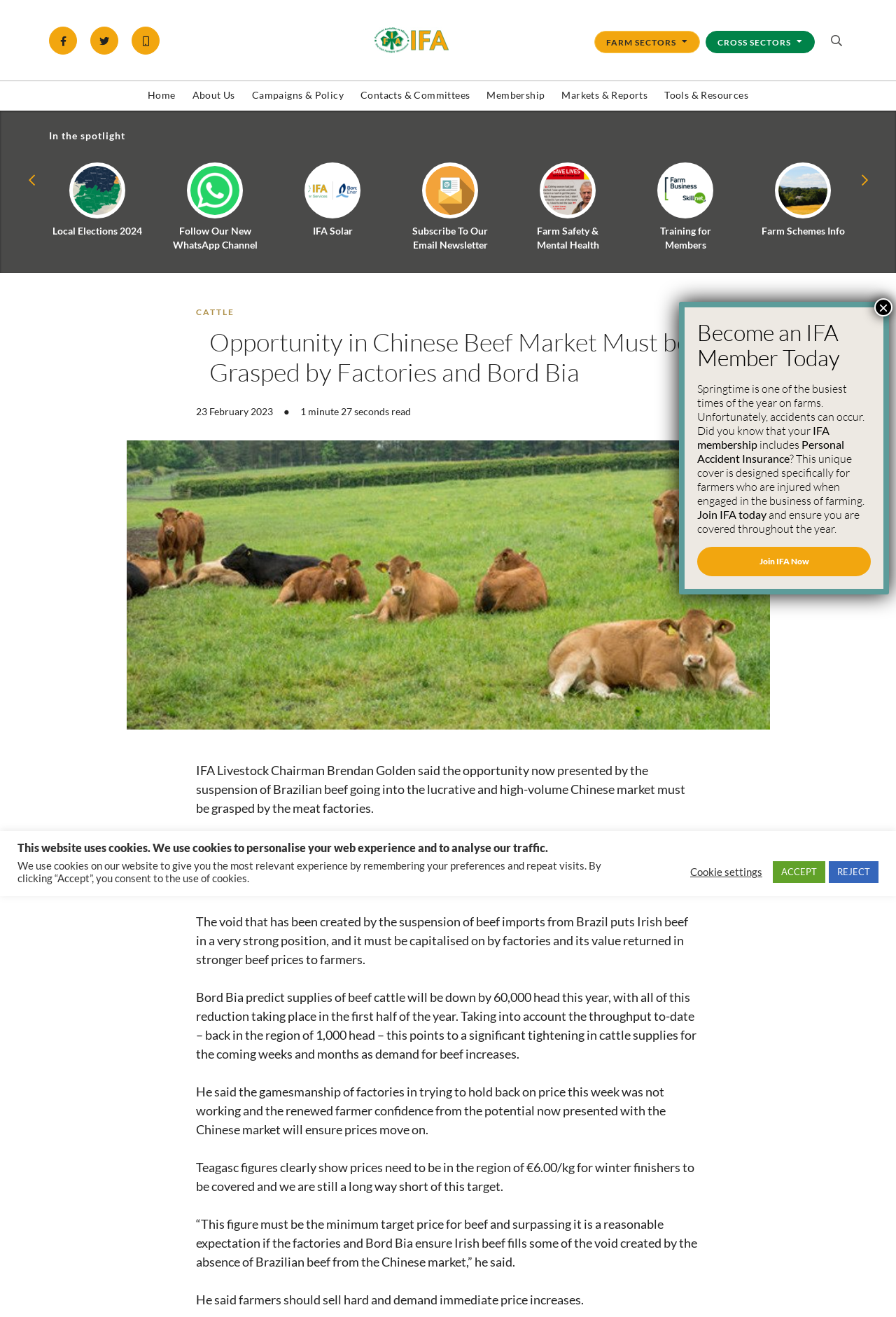Please specify the bounding box coordinates for the clickable region that will help you carry out the instruction: "Read about Local Elections 2024".

[0.055, 0.124, 0.162, 0.181]